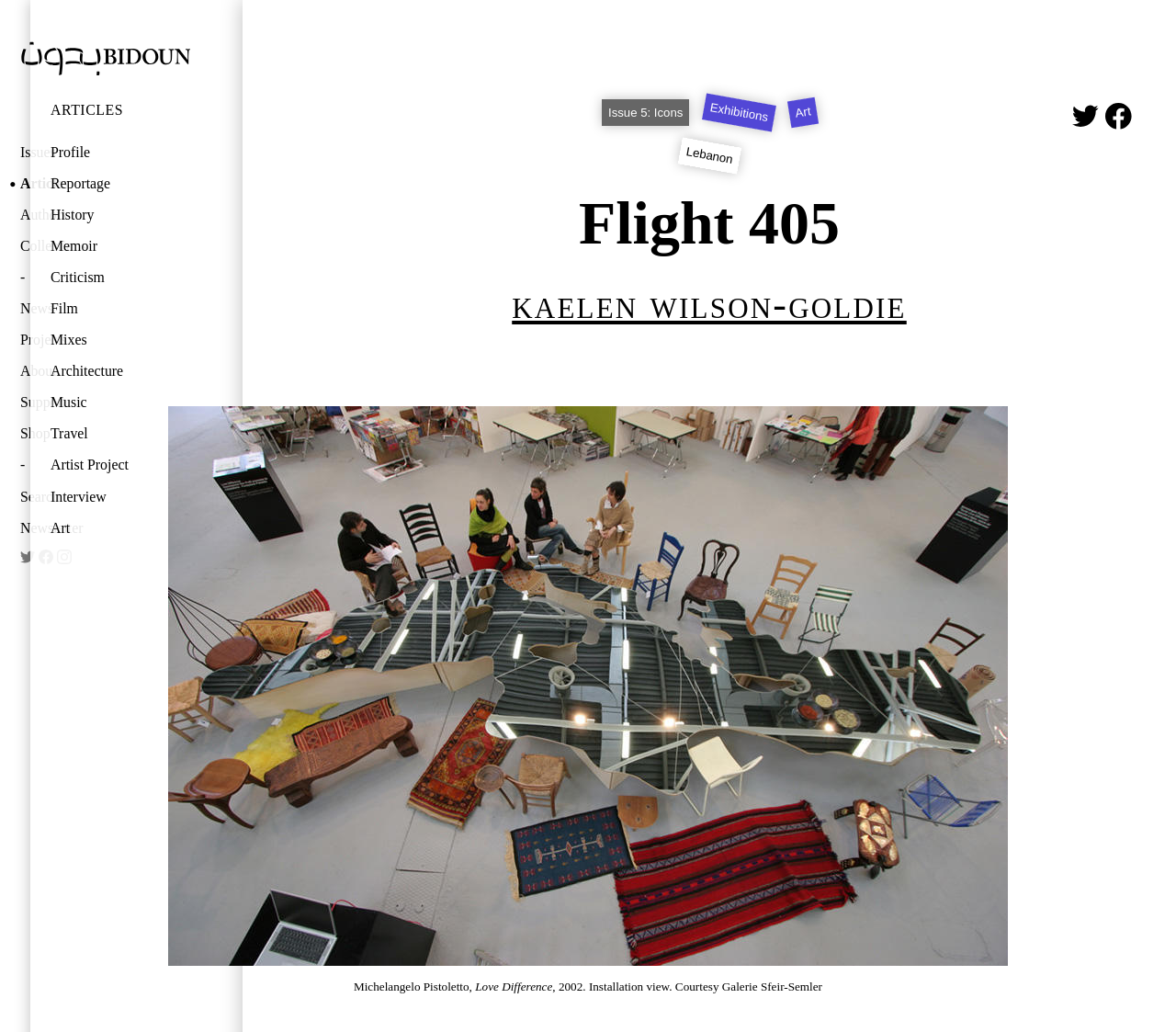Identify the bounding box for the UI element that is described as follows: "News".

[0.017, 0.289, 0.138, 0.311]